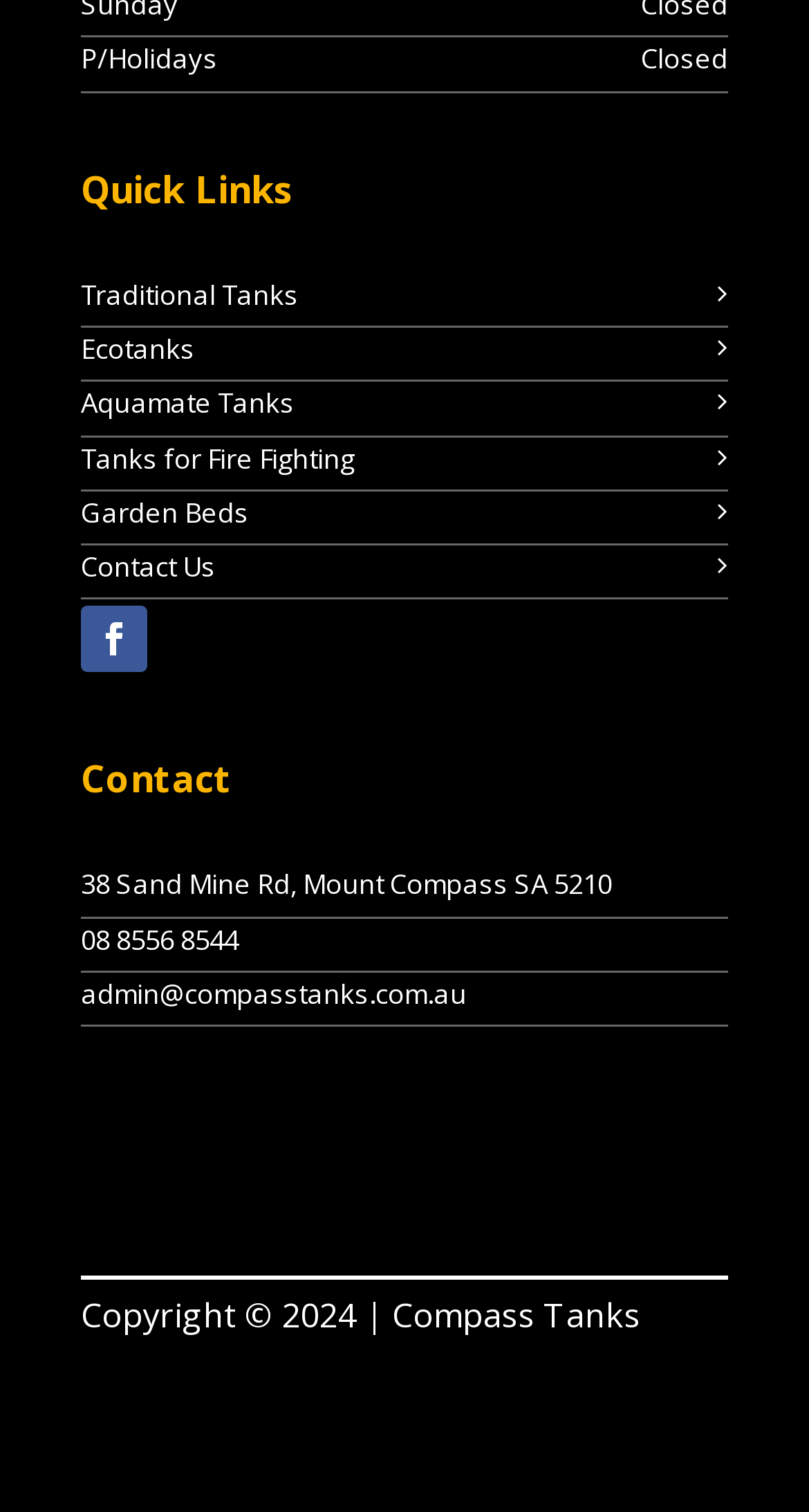Predict the bounding box for the UI component with the following description: "Ecotanks".

[0.1, 0.218, 0.241, 0.243]